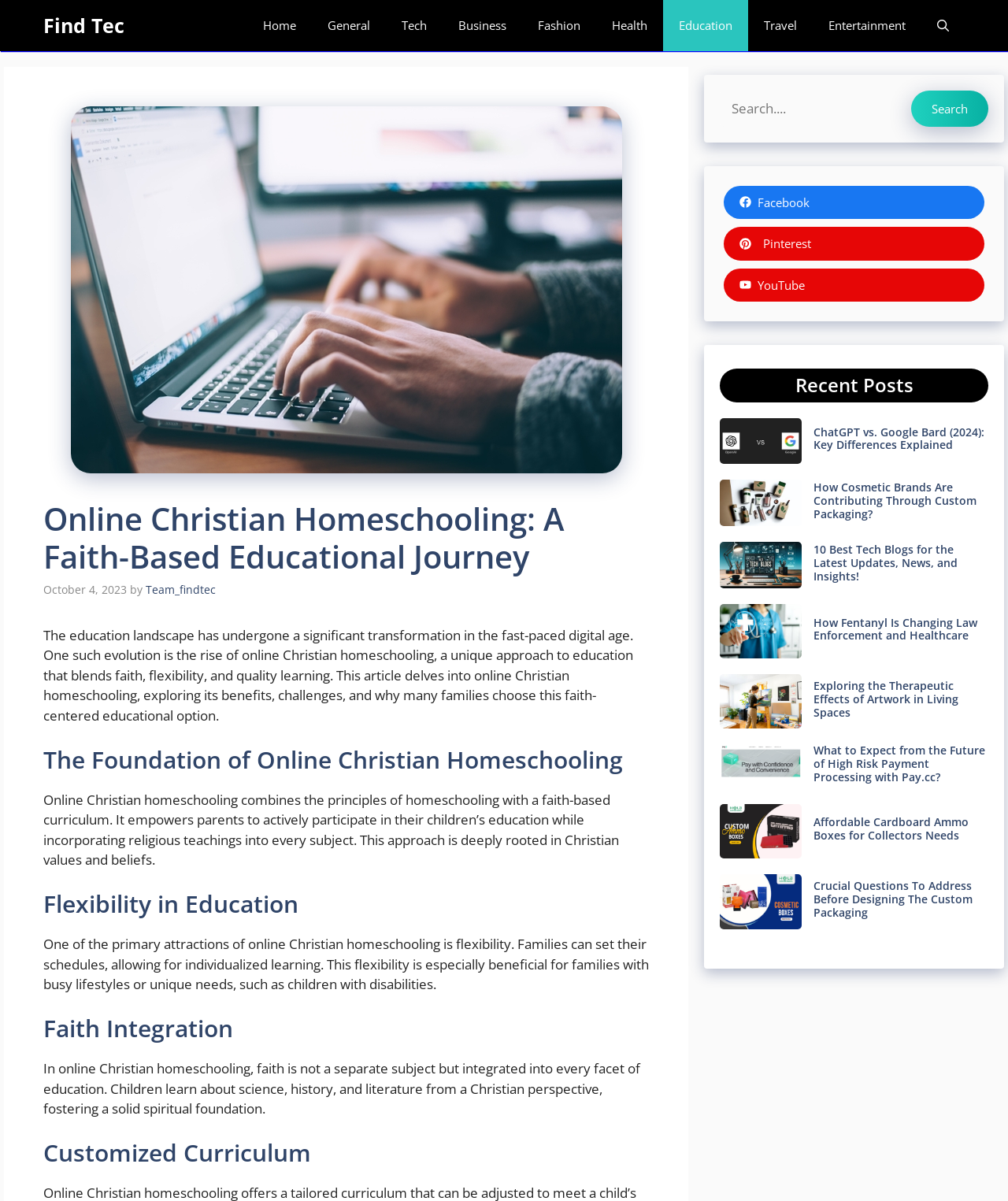Identify the bounding box coordinates of the specific part of the webpage to click to complete this instruction: "show cart".

None